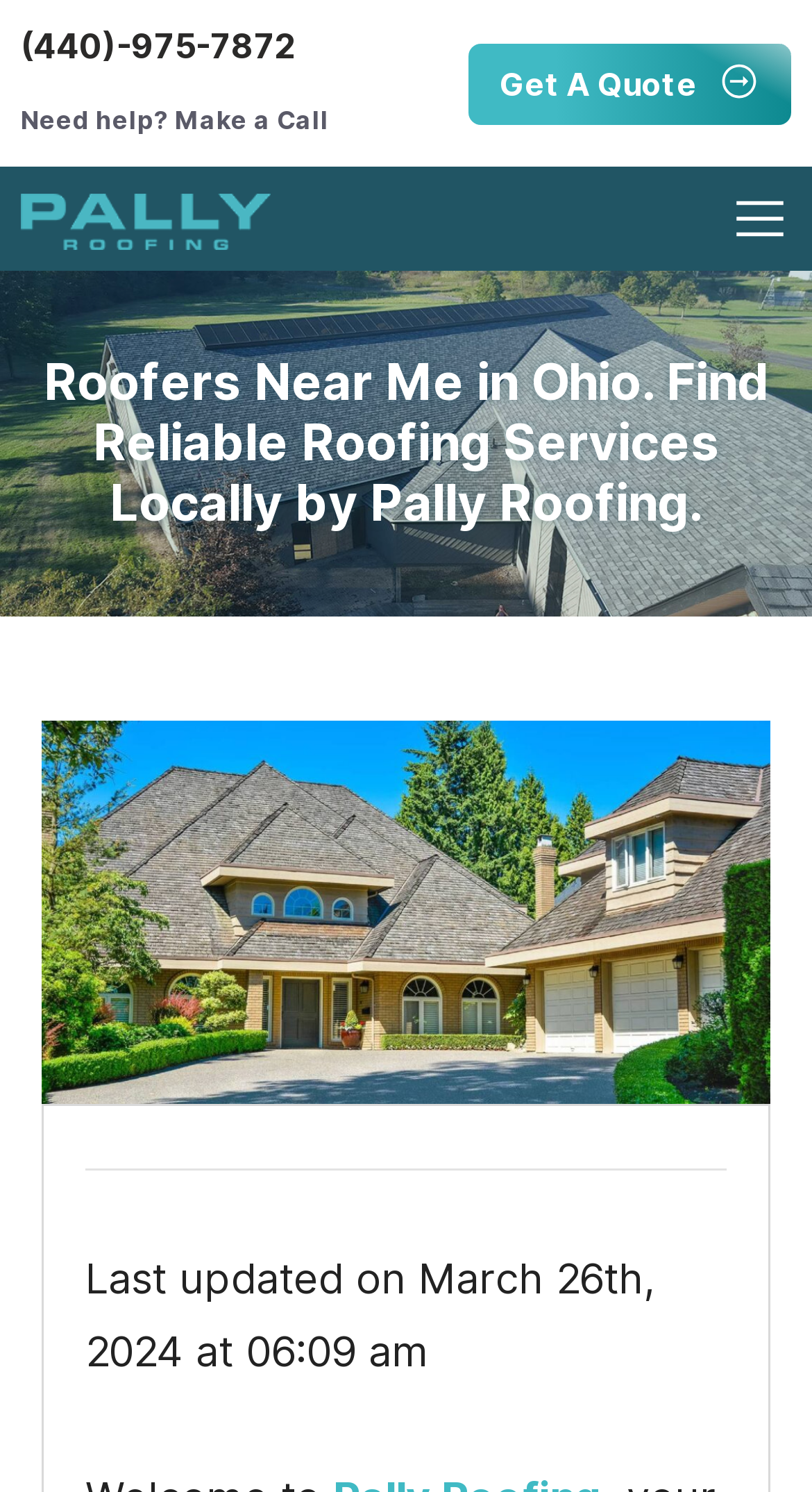What is the purpose of the 'Get A Quote' button?
Please answer the question with as much detail and depth as you can.

I inferred the purpose of the 'Get A Quote' button by its location and text. It is a prominent link element located near the top of the page, suggesting it is a call-to-action. The text 'Get A Quote' implies that clicking the button will initiate a process to request a quote for roofing services.